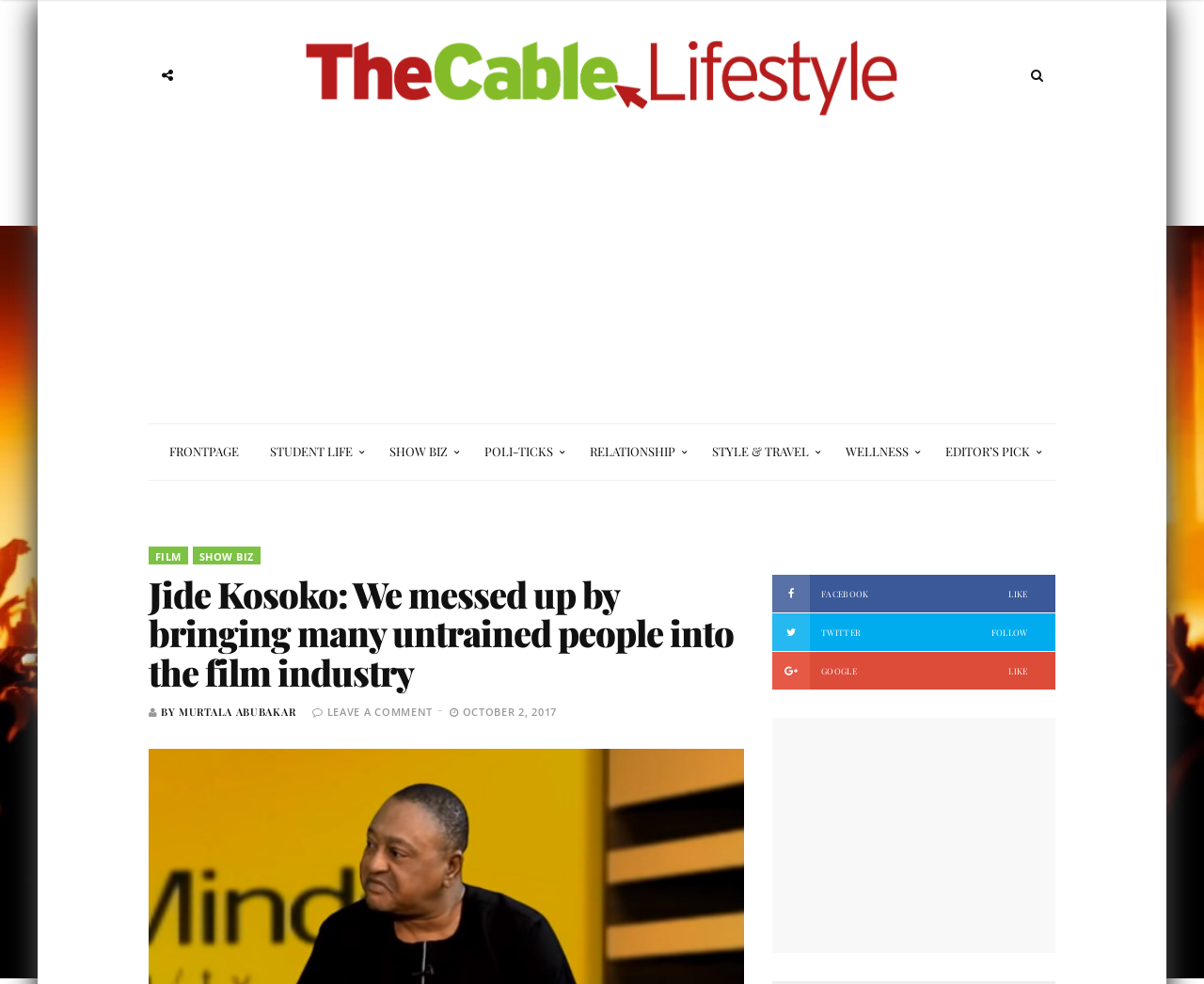Identify the bounding box coordinates for the UI element described as follows: "Student Life". Ensure the coordinates are four float numbers between 0 and 1, formatted as [left, top, right, bottom].

[0.212, 0.431, 0.309, 0.487]